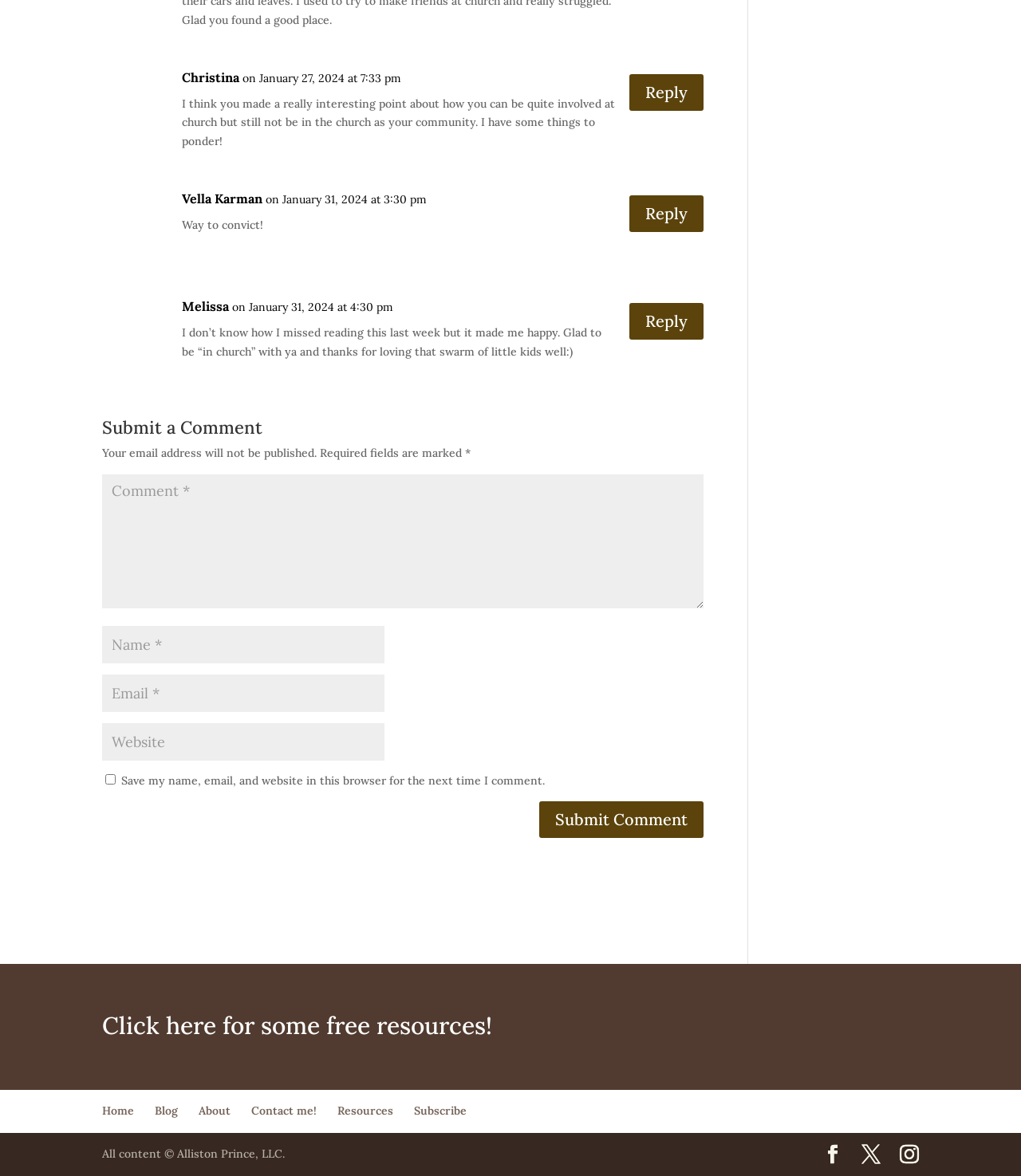What is the purpose of the required fields?
Please provide a single word or phrase in response based on the screenshot.

To submit a comment